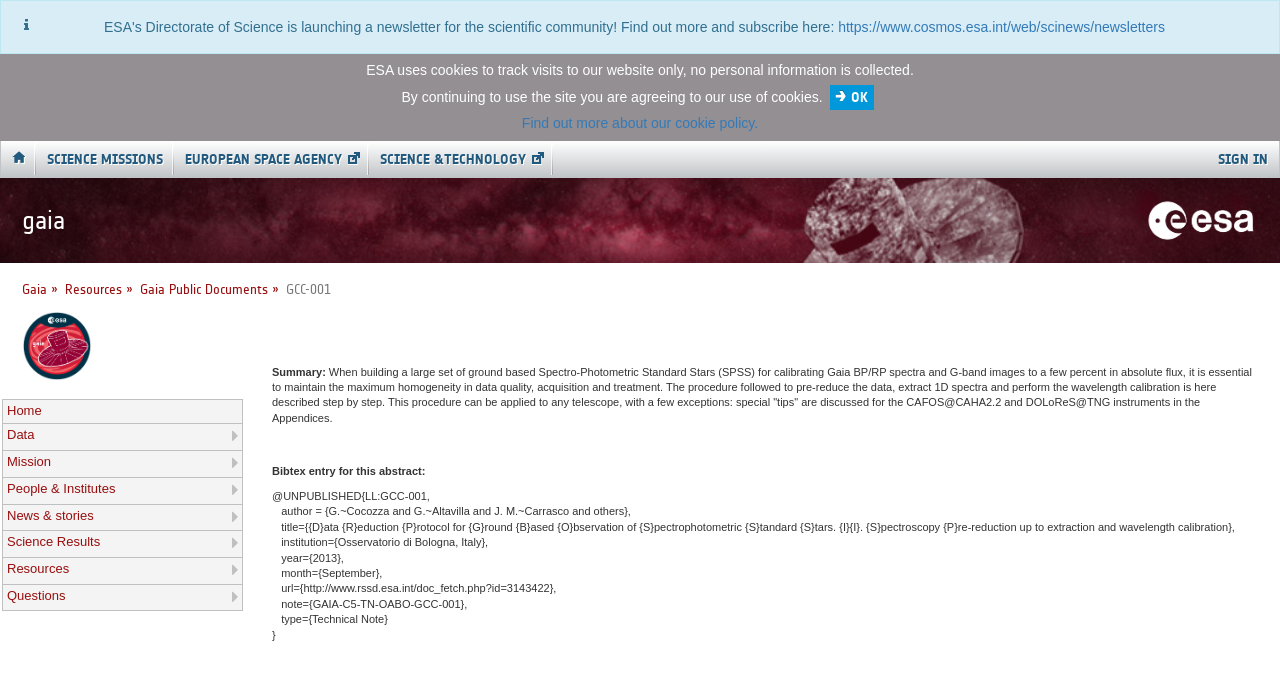Could you highlight the region that needs to be clicked to execute the instruction: "Go to Gaia public documents"?

[0.109, 0.401, 0.212, 0.426]